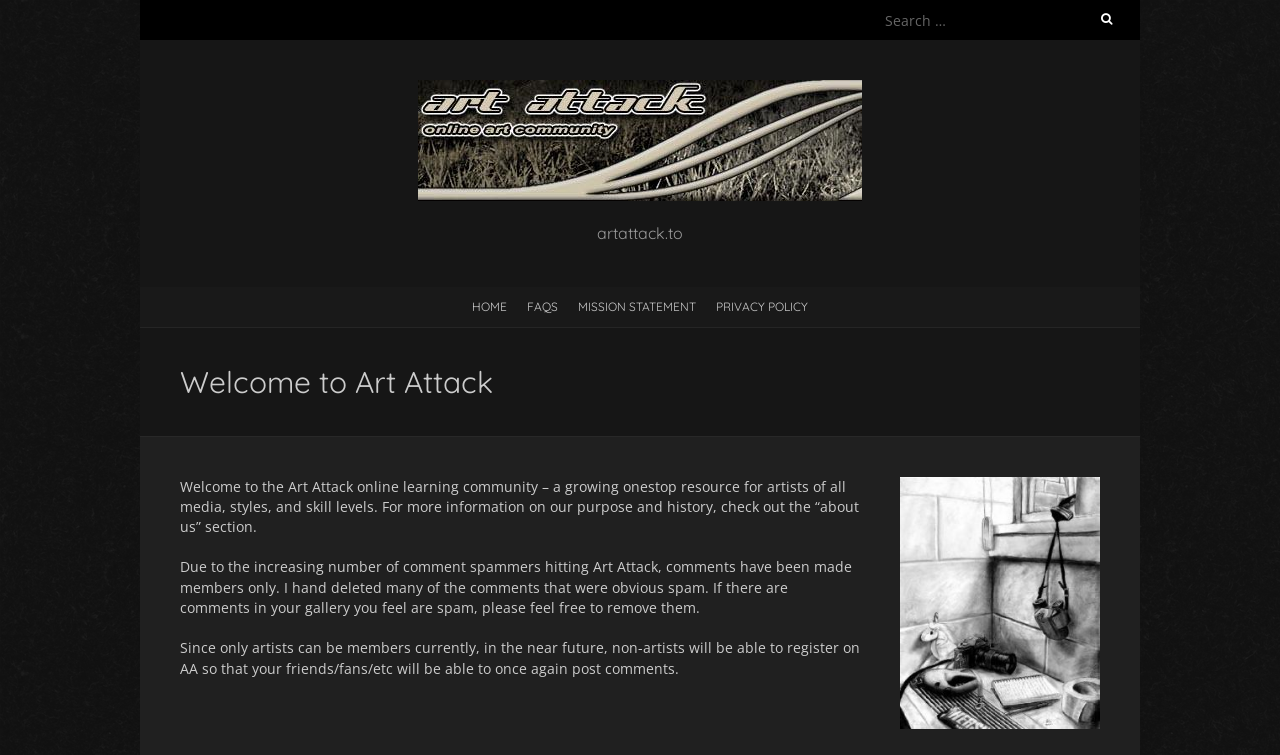How many navigation links are there?
Use the image to give a comprehensive and detailed response to the question.

The number of navigation links can be counted from the links 'HOME', 'FAQS', 'MISSION STATEMENT', and 'PRIVACY POLICY' which are likely the navigation links on the website.